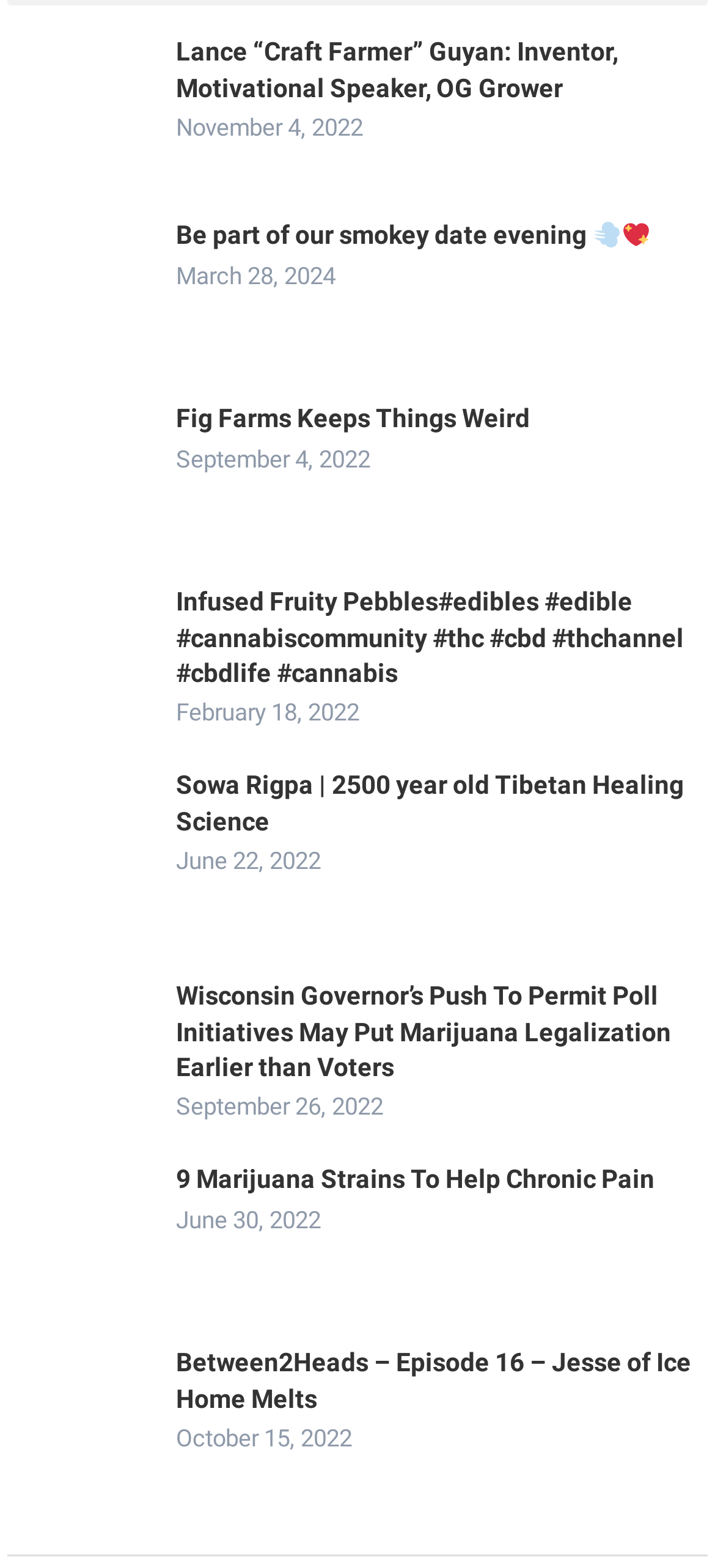Determine the bounding box coordinates of the section to be clicked to follow the instruction: "Click on Lance “Craft Farmer” Guyan: Inventor, Motivational Speaker, OG Grower". The coordinates should be given as four float numbers between 0 and 1, formatted as [left, top, right, bottom].

[0.246, 0.024, 0.864, 0.065]